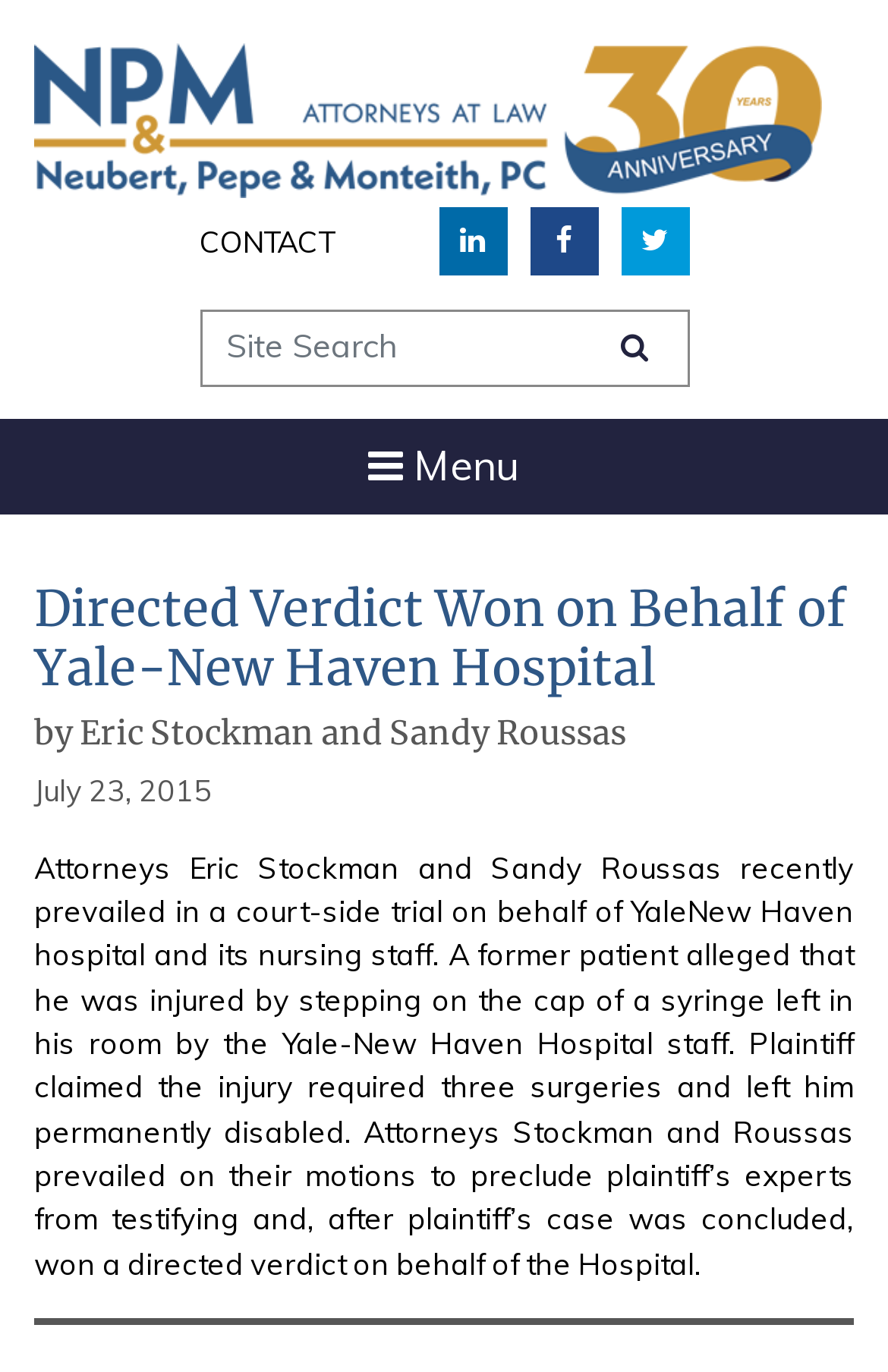Who are the attorneys mentioned in the article?
Look at the image and provide a detailed response to the question.

I found the names of the attorneys by reading the article on the webpage, which mentions that 'Attorneys Eric Stockman and Sandy Roussas recently prevailed in a court-side trial...'.